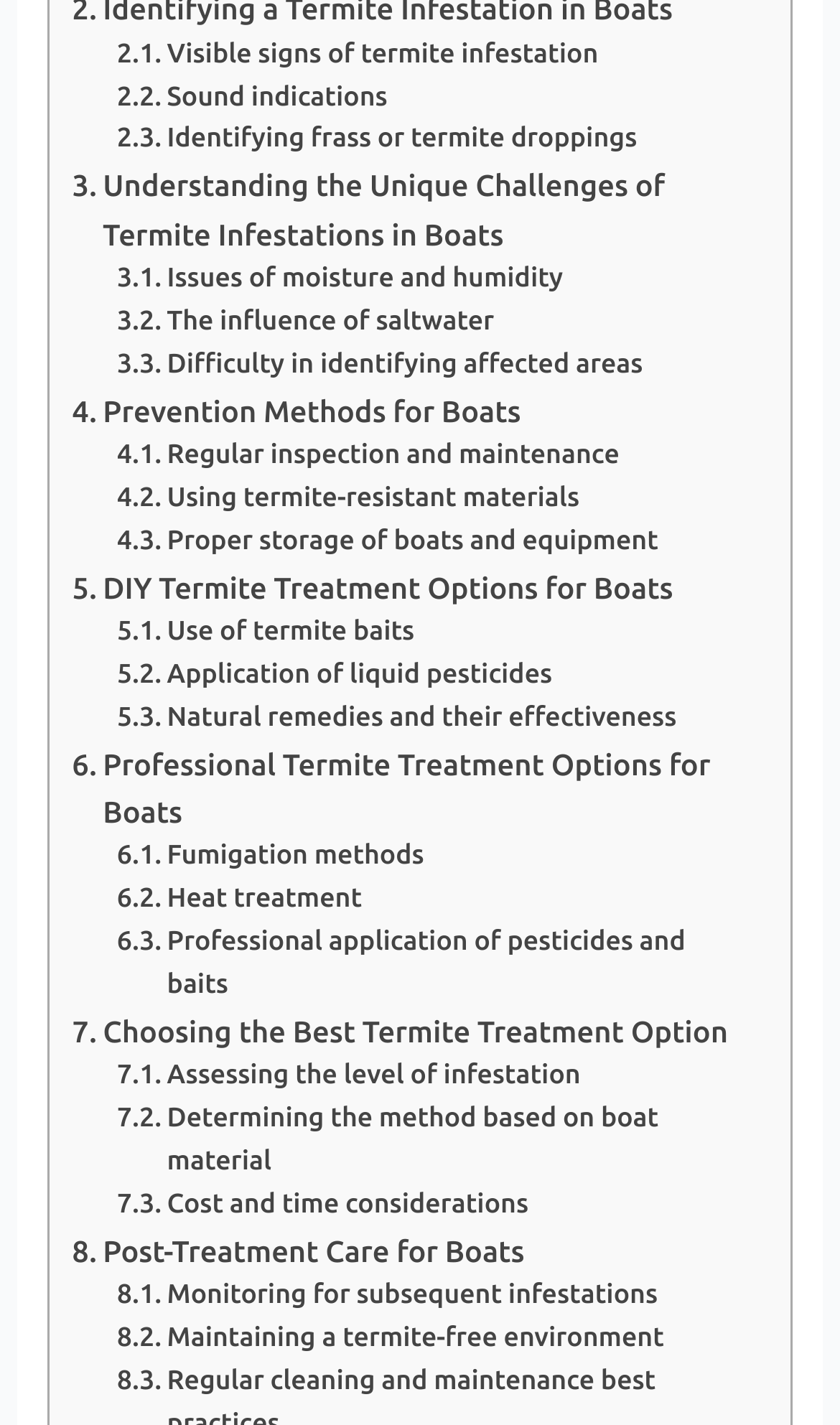What is the first step in choosing the best termite treatment option? Examine the screenshot and reply using just one word or a brief phrase.

Assessing the level of infestation